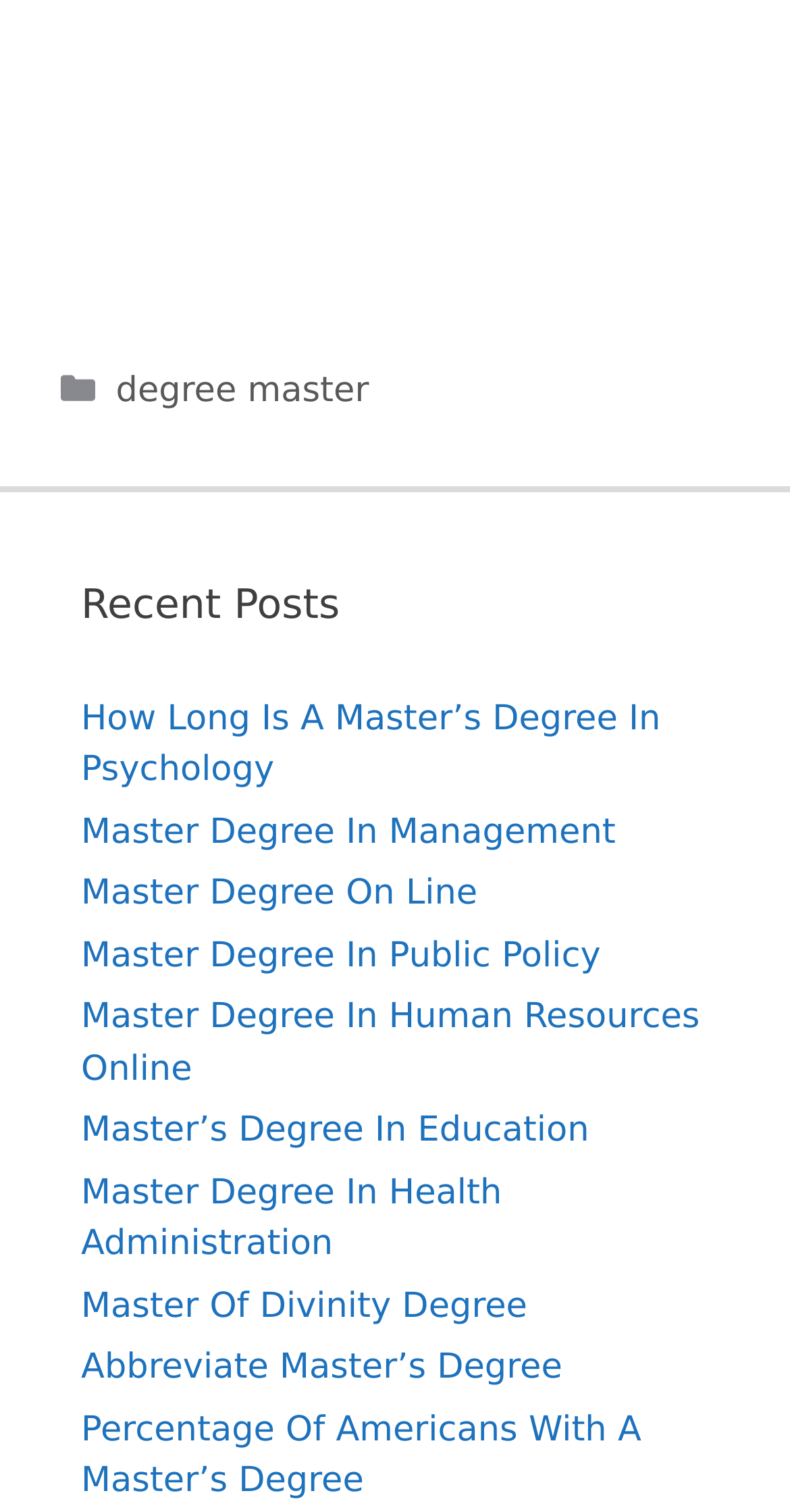Determine the bounding box for the UI element as described: "Master Degree In Health Administration". The coordinates should be represented as four float numbers between 0 and 1, formatted as [left, top, right, bottom].

[0.103, 0.776, 0.635, 0.837]